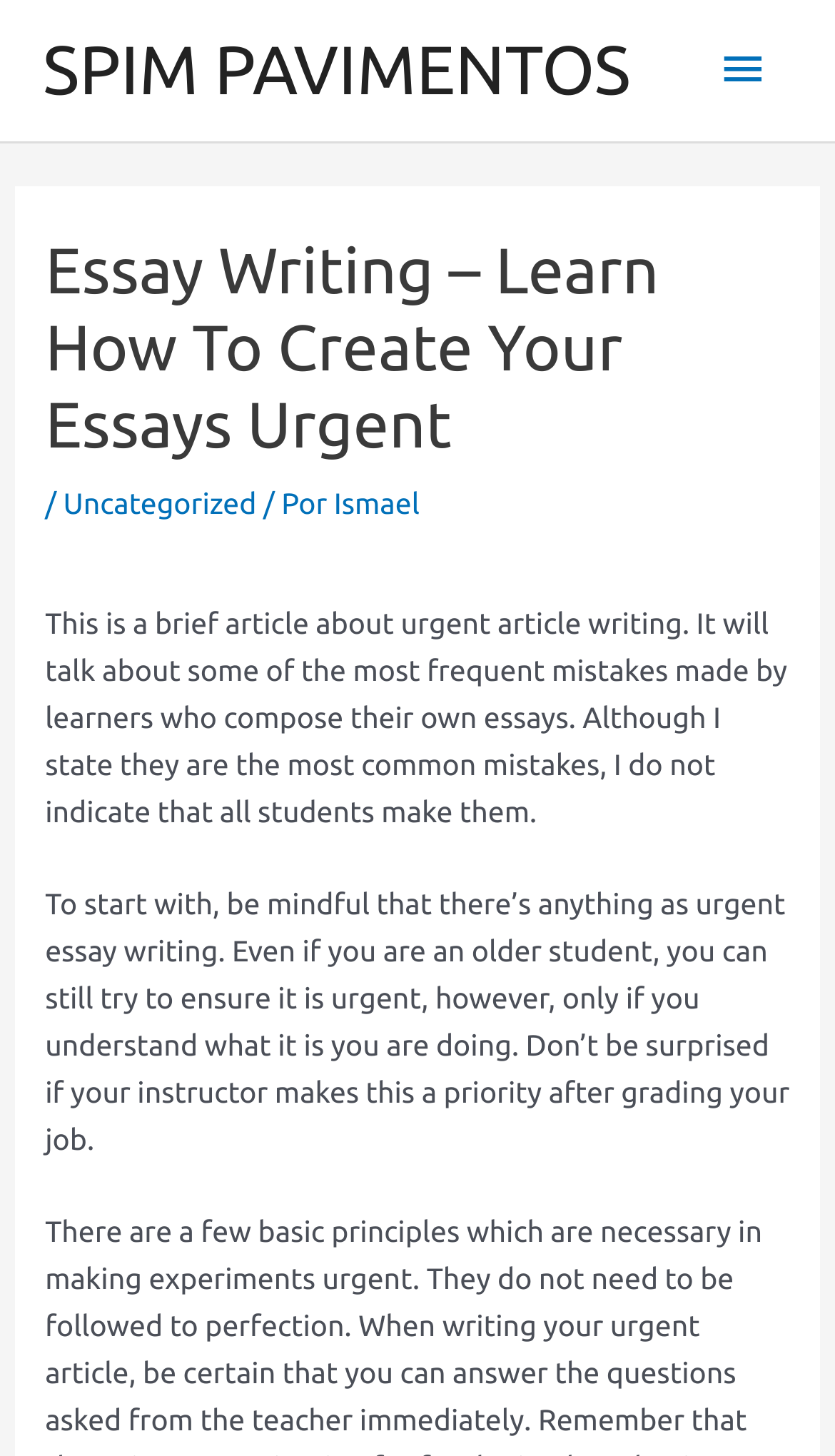What is the target audience of this article? Please answer the question using a single word or phrase based on the image.

Students